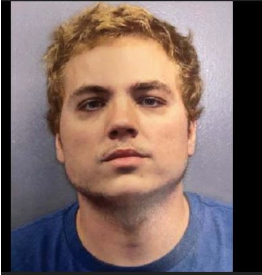Answer the question with a brief word or phrase:
What type of background is the man photographed against?

Neutral